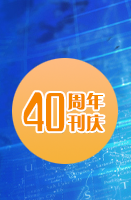What is the shape of the design at the center?
Please provide a comprehensive and detailed answer to the question.

The caption describes the design at the center as a 'bold, circular design in orange', which indicates that the shape of the design is circular.